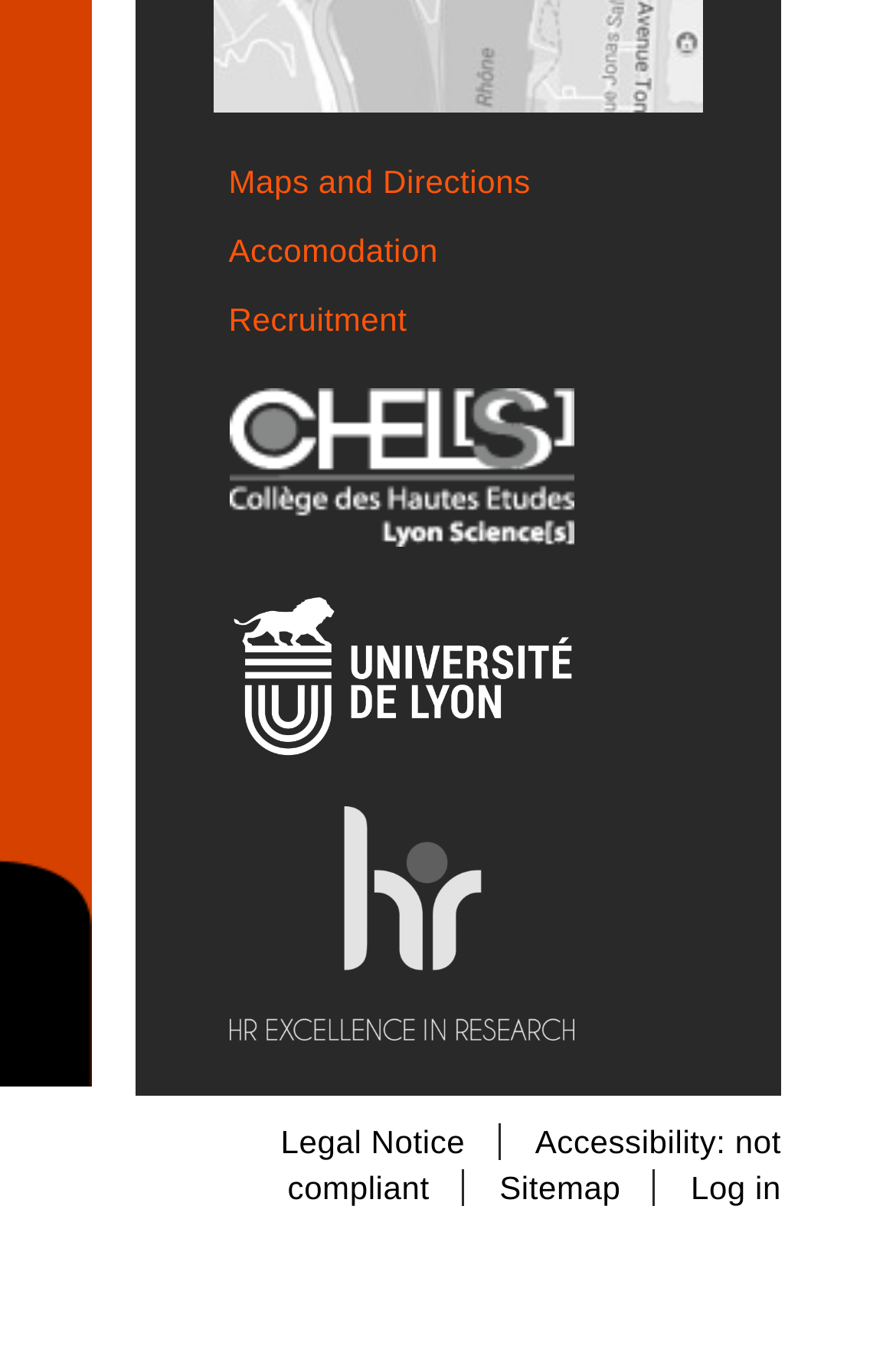Identify the bounding box coordinates of the section to be clicked to complete the task described by the following instruction: "Access Legal Notice". The coordinates should be four float numbers between 0 and 1, formatted as [left, top, right, bottom].

[0.313, 0.83, 0.519, 0.857]